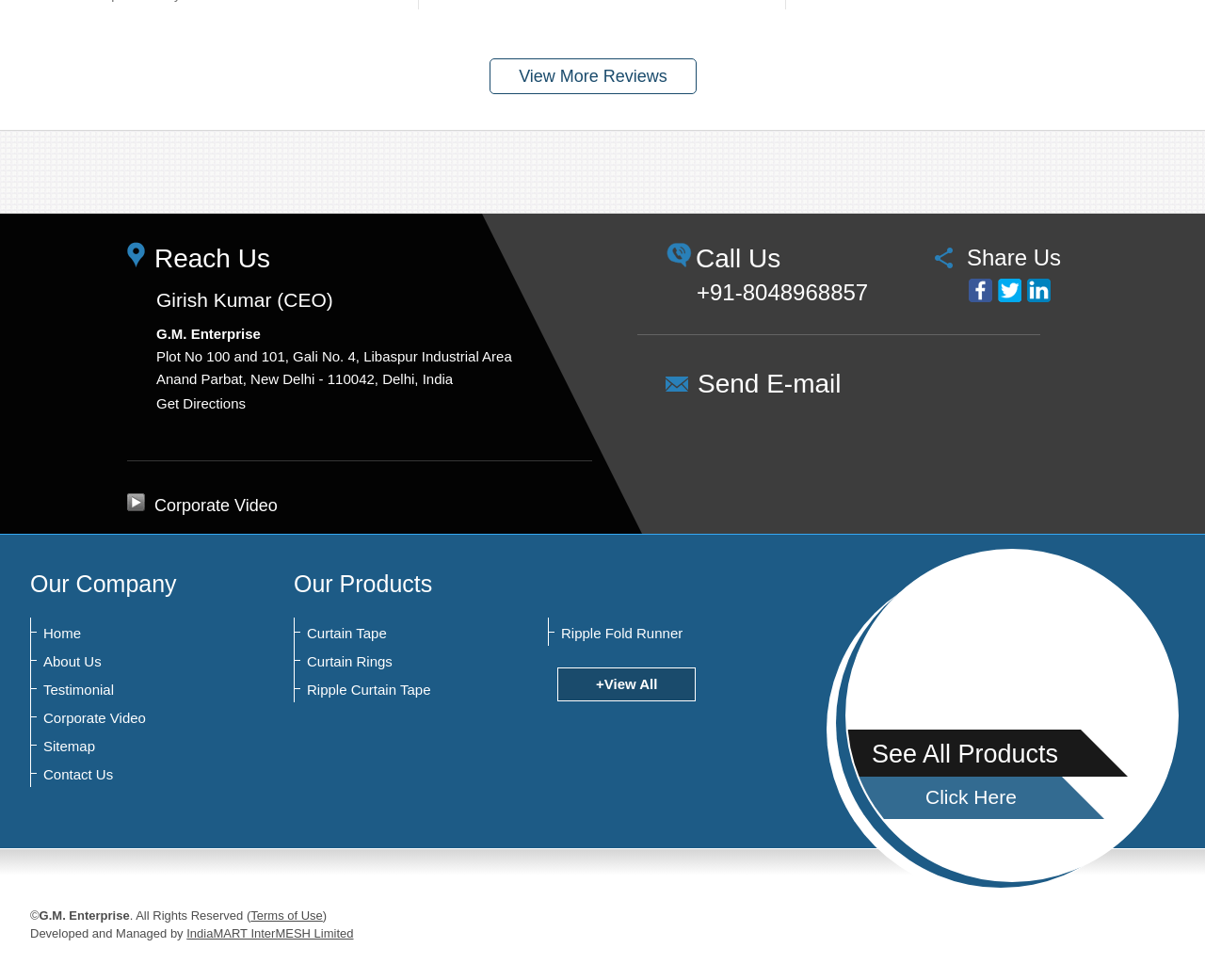What is the company name?
Please craft a detailed and exhaustive response to the question.

The company name can be found in the 'Reach Us' section, where it is mentioned as 'G.M. Enterprise' along with the CEO's name and address.